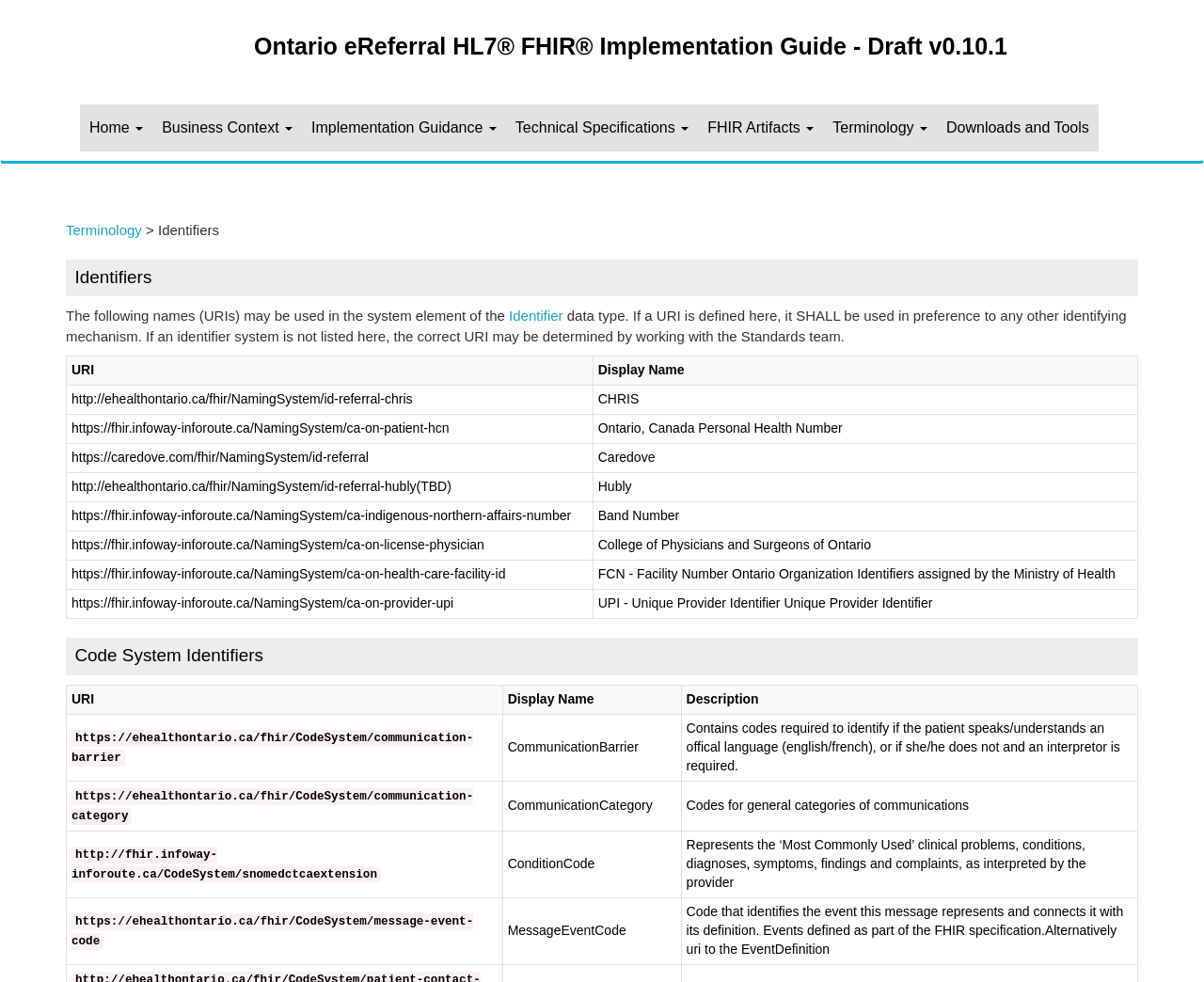Find and indicate the bounding box coordinates of the region you should select to follow the given instruction: "Click on the 'Home' link".

[0.066, 0.107, 0.127, 0.154]